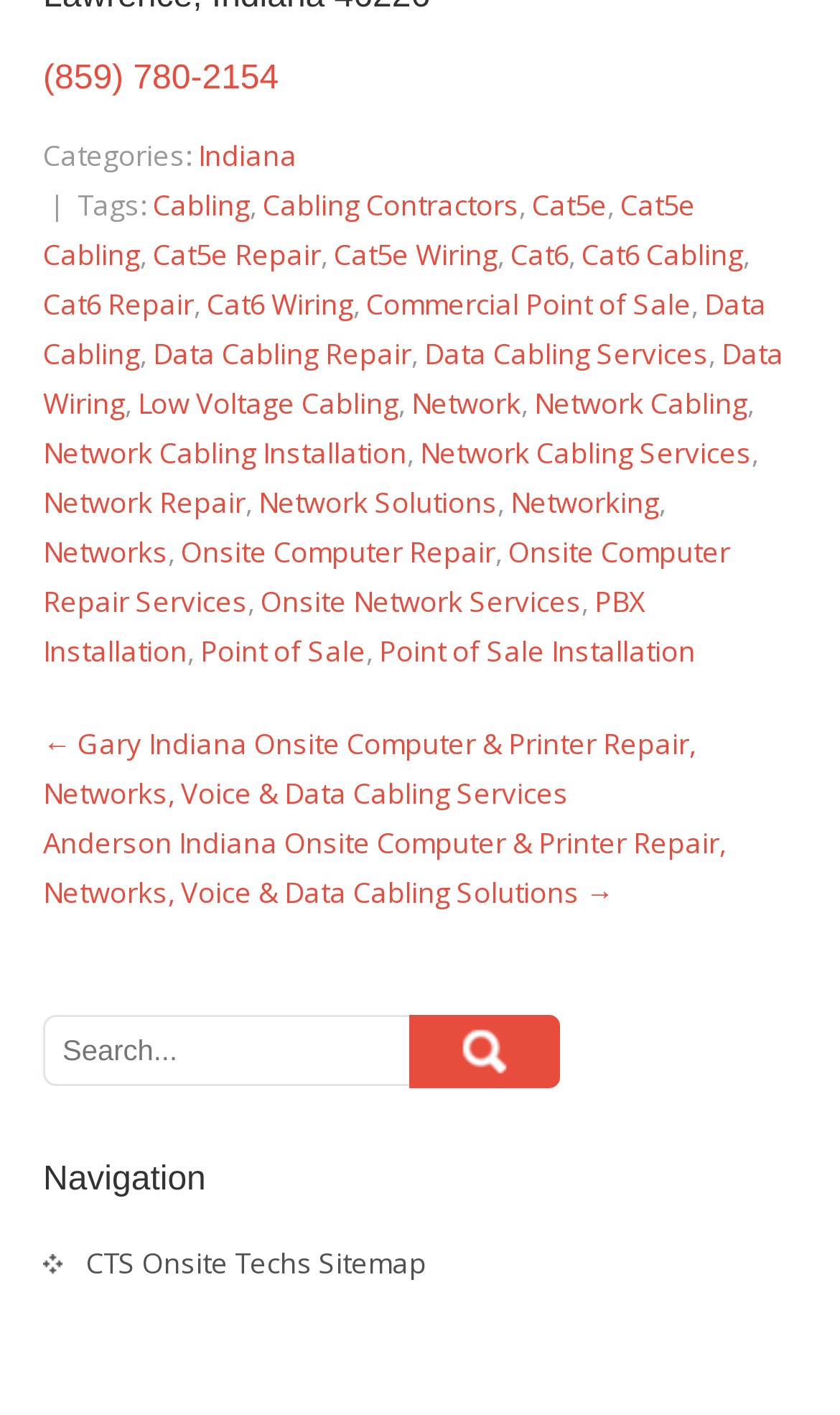Please find and report the bounding box coordinates of the element to click in order to perform the following action: "view archives for November 2015". The coordinates should be expressed as four float numbers between 0 and 1, in the format [left, top, right, bottom].

None